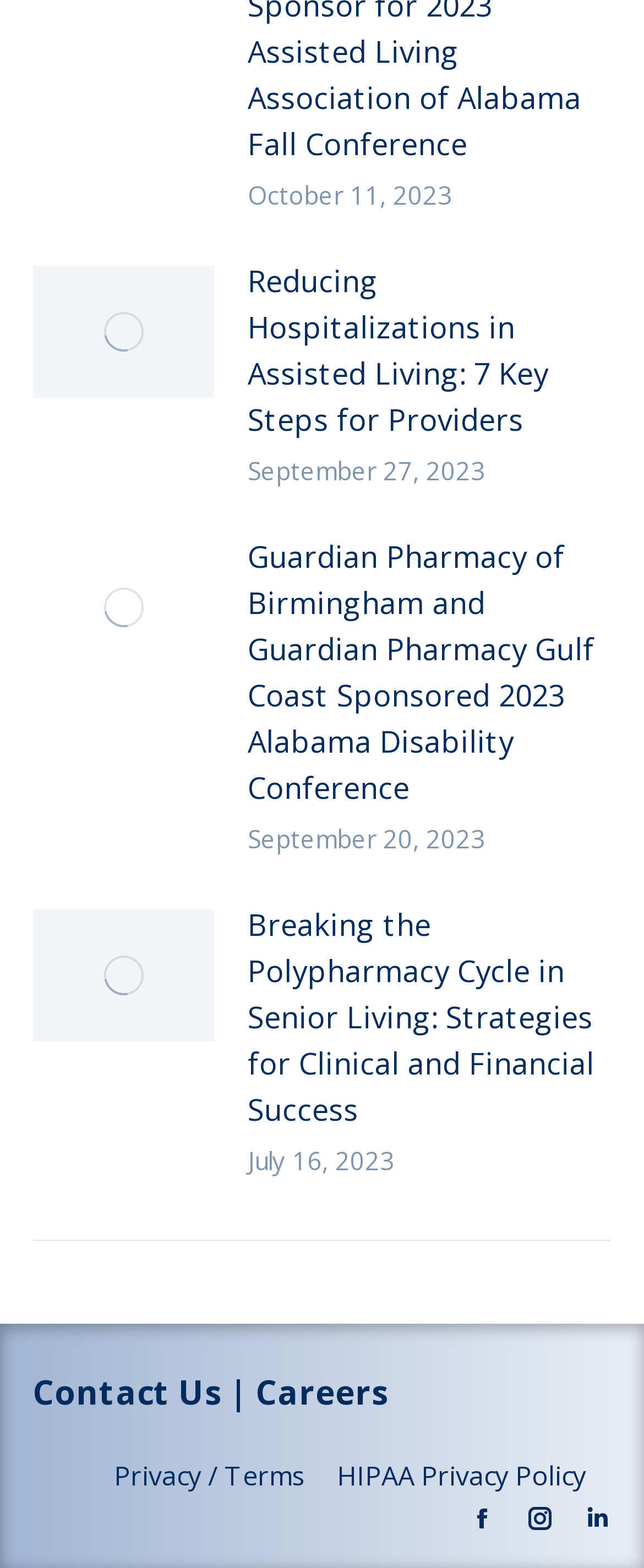Give a succinct answer to this question in a single word or phrase: 
What is the date of the latest article?

October 11, 2023